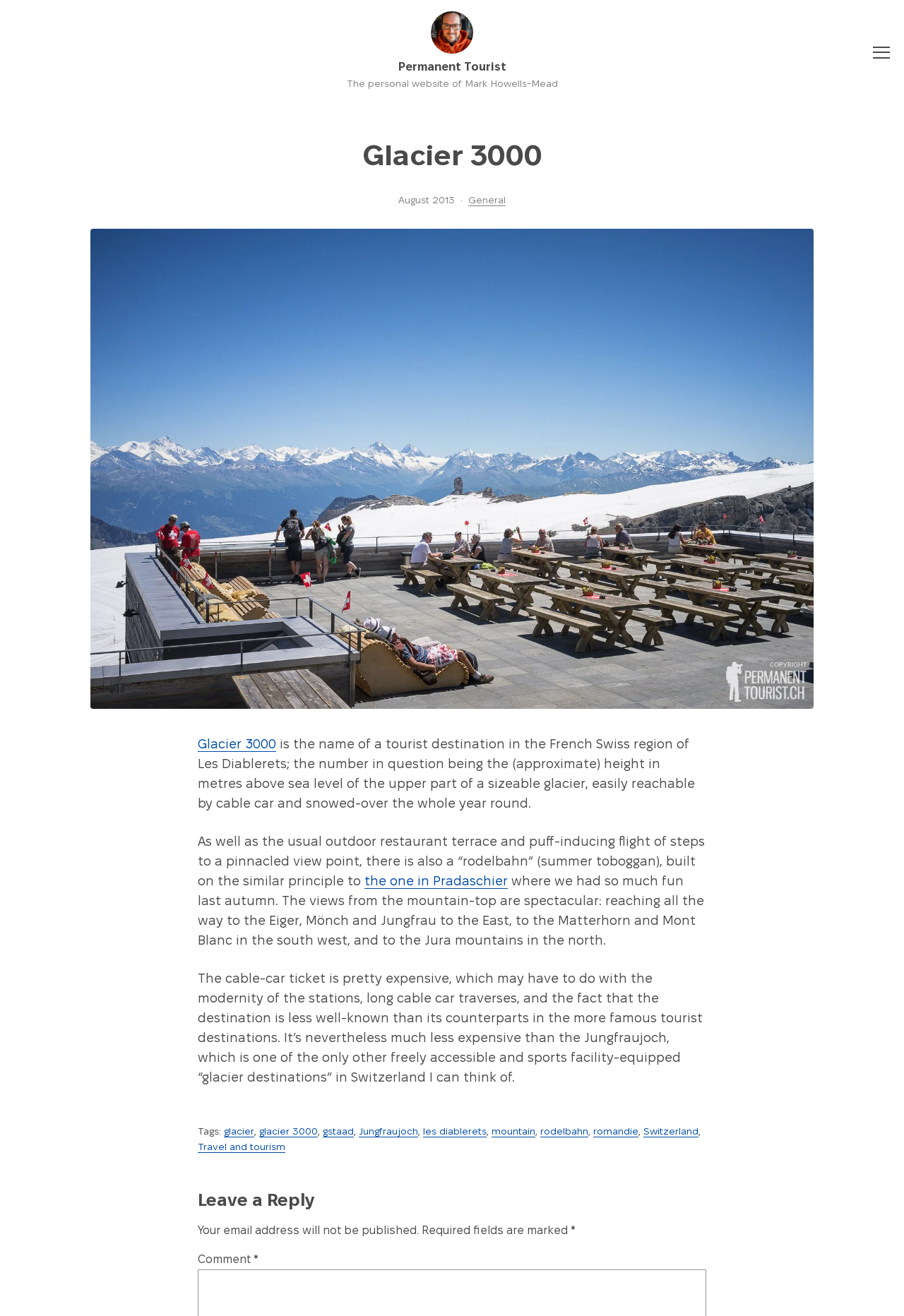Give a one-word or one-phrase response to the question: 
What is the name of the summer toboggan at Glacier 3000?

Rodelbahn